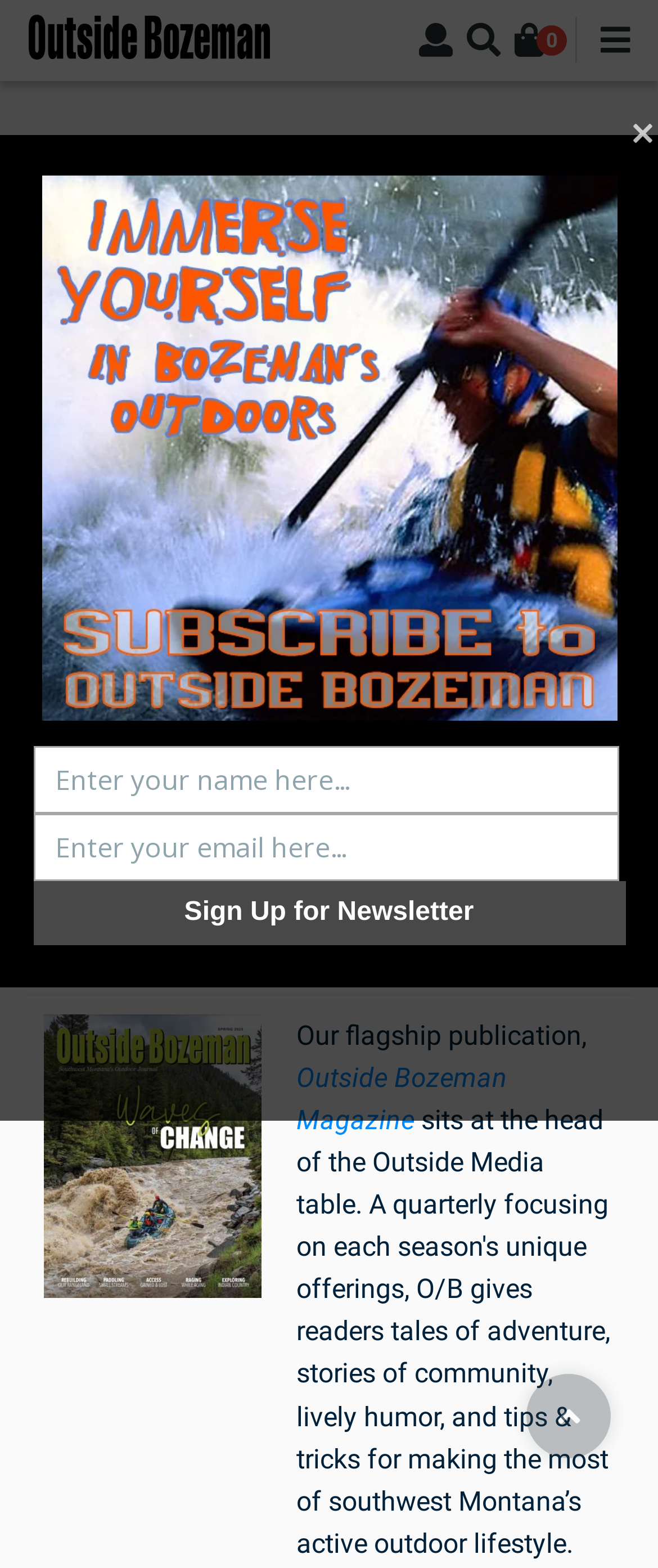Determine the bounding box coordinates for the HTML element described here: "Outside Bozeman Magazine".

[0.451, 0.677, 0.771, 0.724]